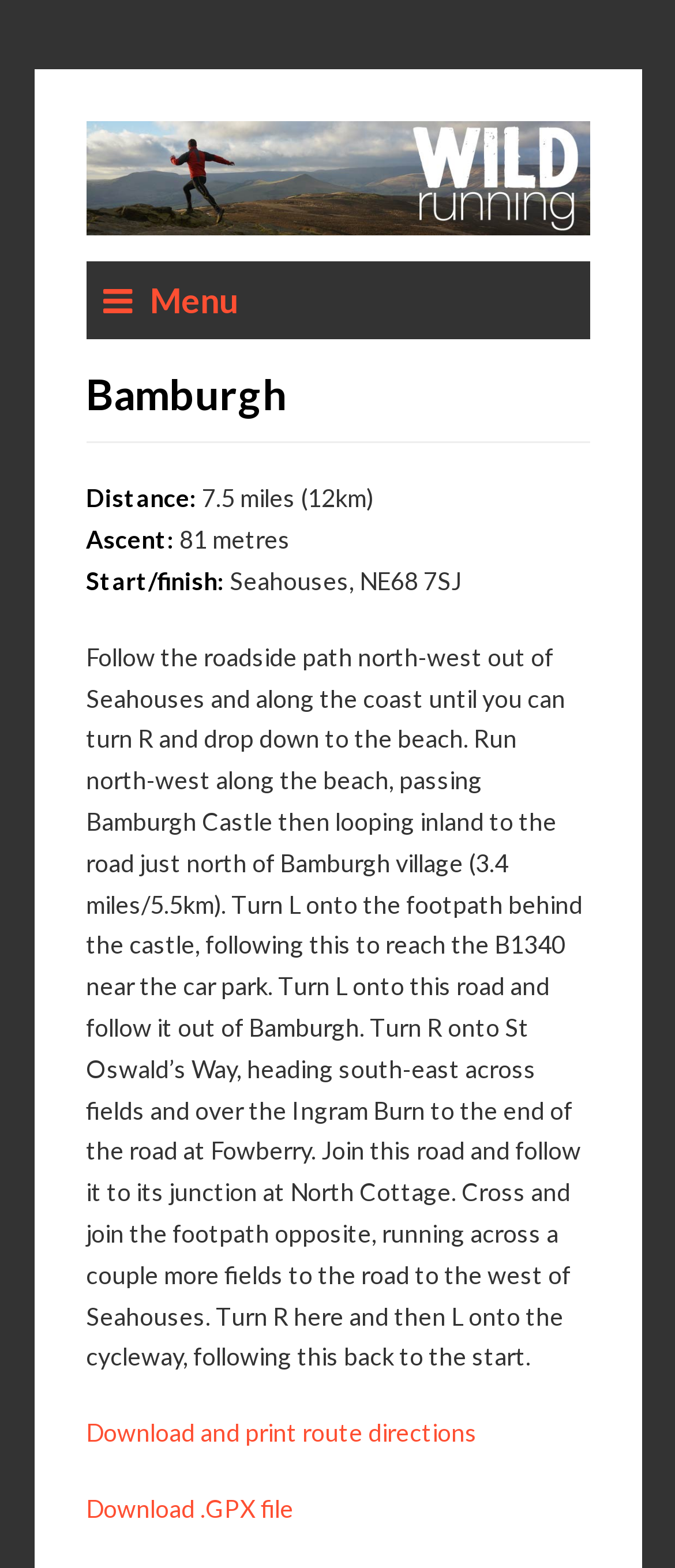Provide the bounding box coordinates of the HTML element described by the text: "Menu". The coordinates should be in the format [left, top, right, bottom] with values between 0 and 1.

[0.127, 0.167, 0.873, 0.216]